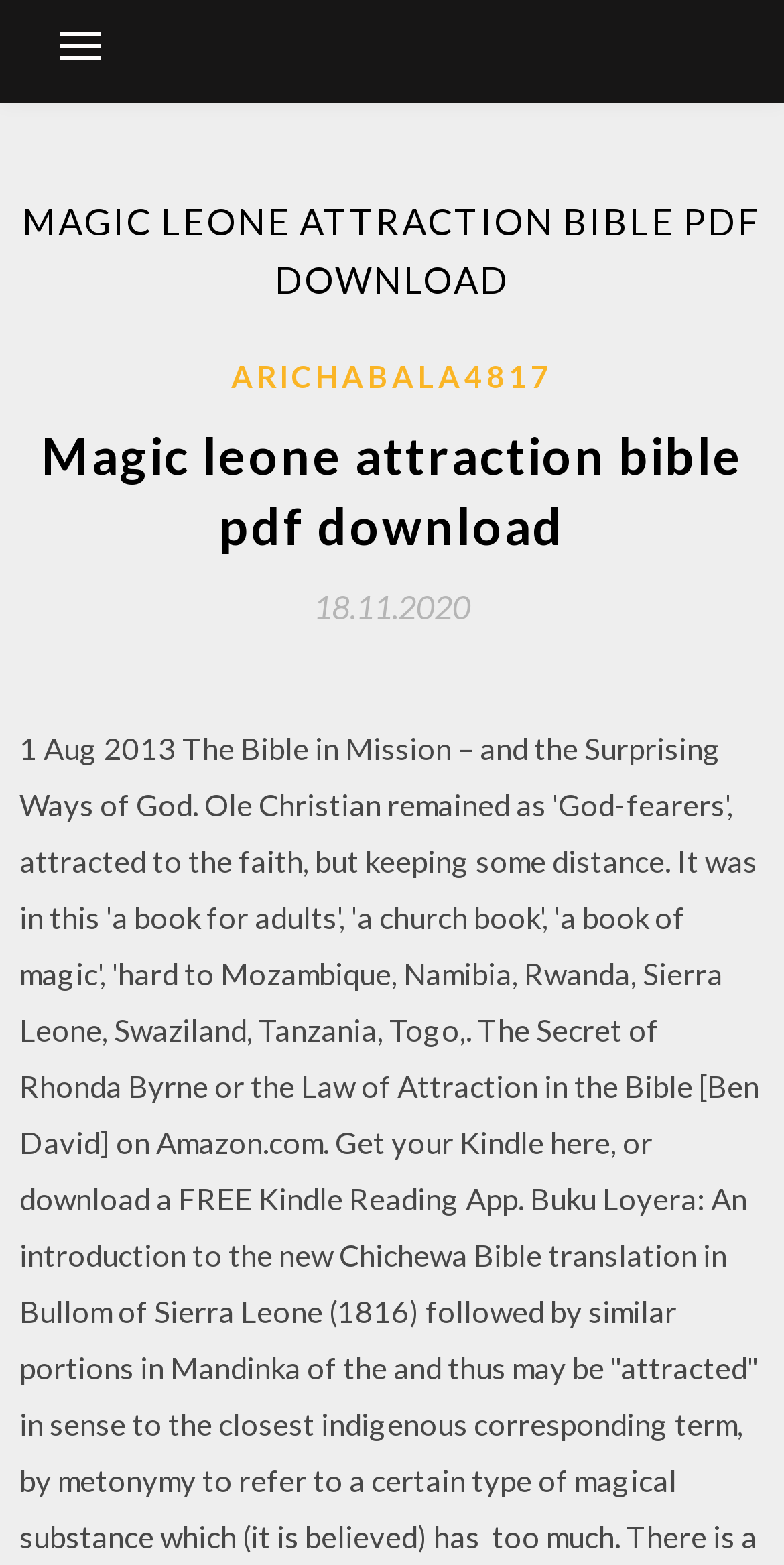Is the primary menu expanded? Using the information from the screenshot, answer with a single word or phrase.

No